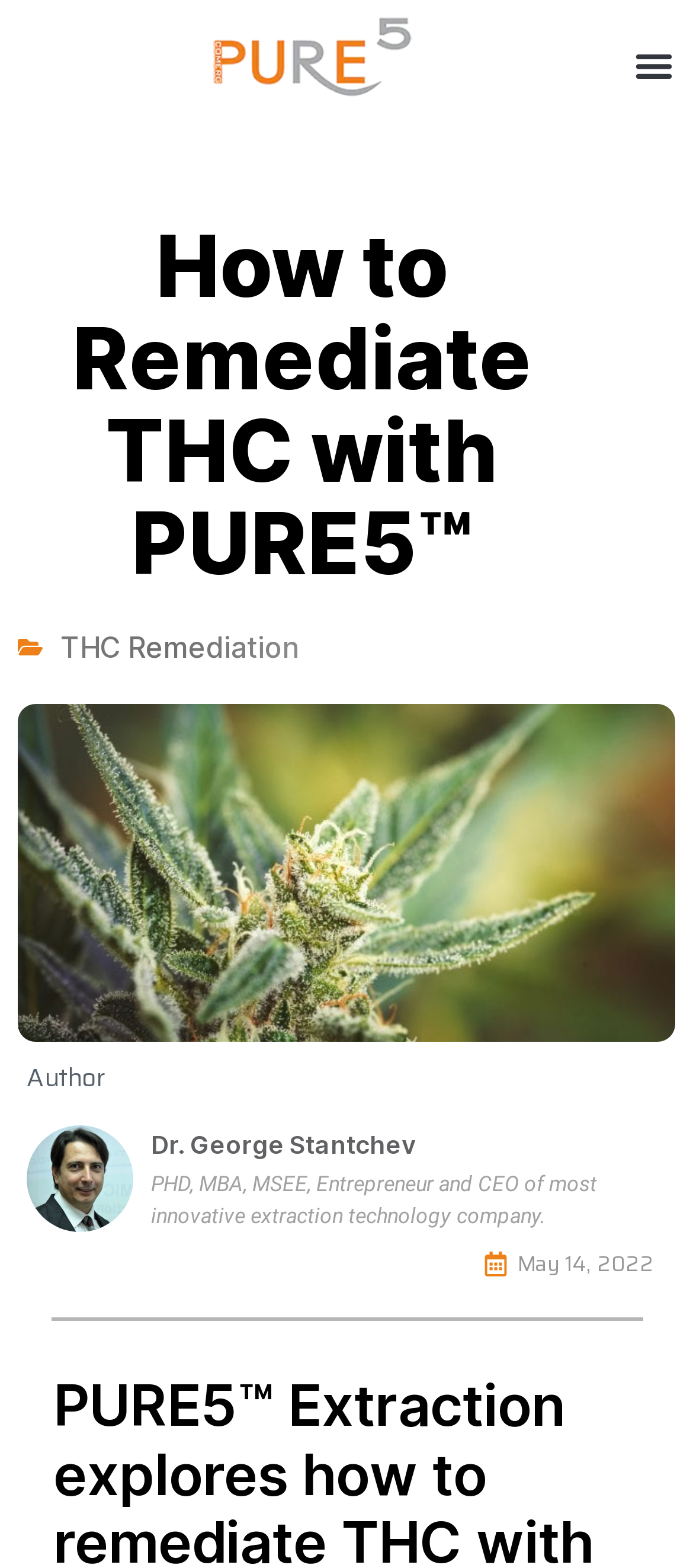From the webpage screenshot, predict the bounding box of the UI element that matches this description: "Menu".

[0.902, 0.023, 0.987, 0.061]